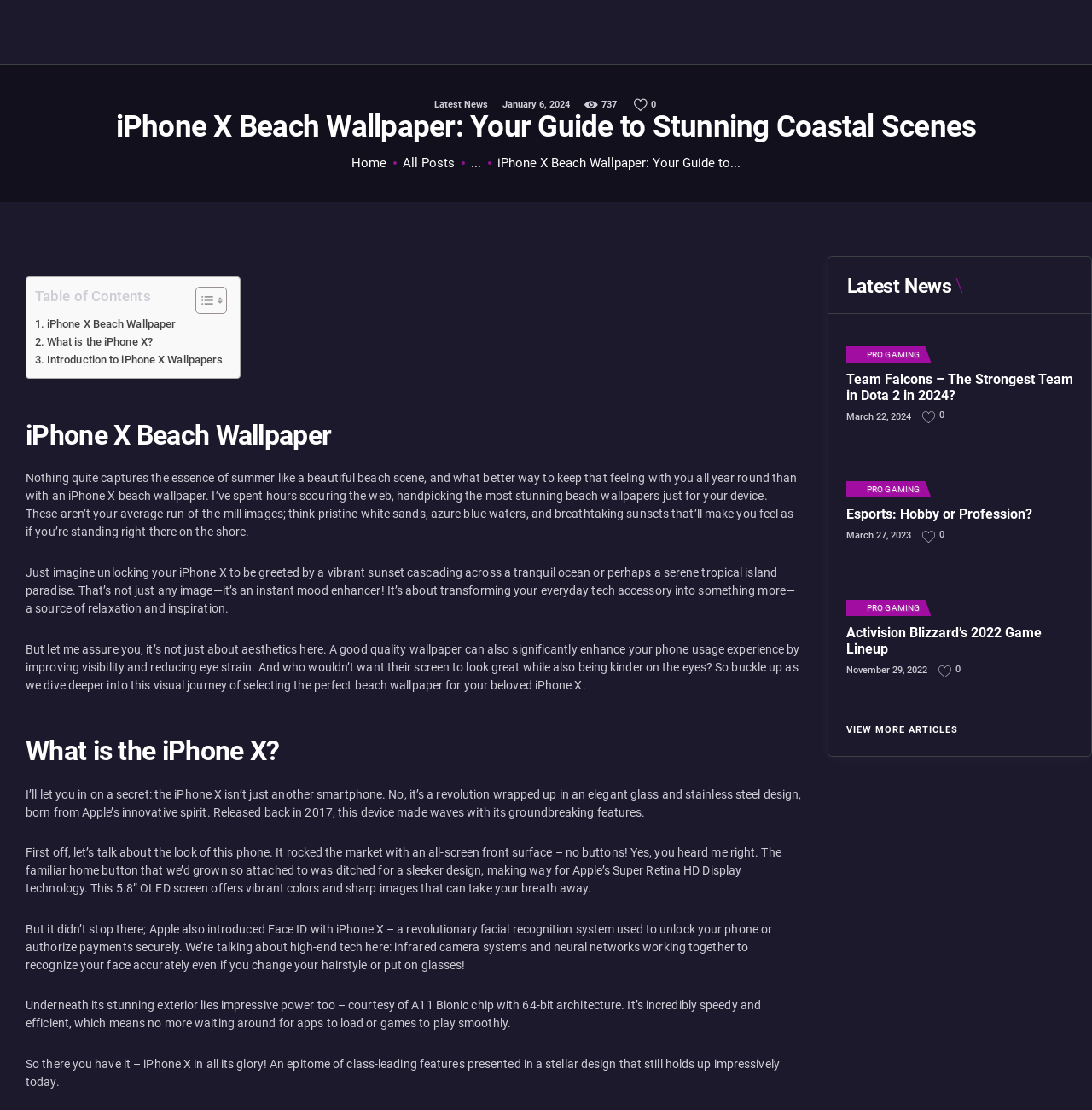Generate the text content of the main headline of the webpage.

iPhone X Beach Wallpaper: Your Guide to Stunning Coastal Scenes